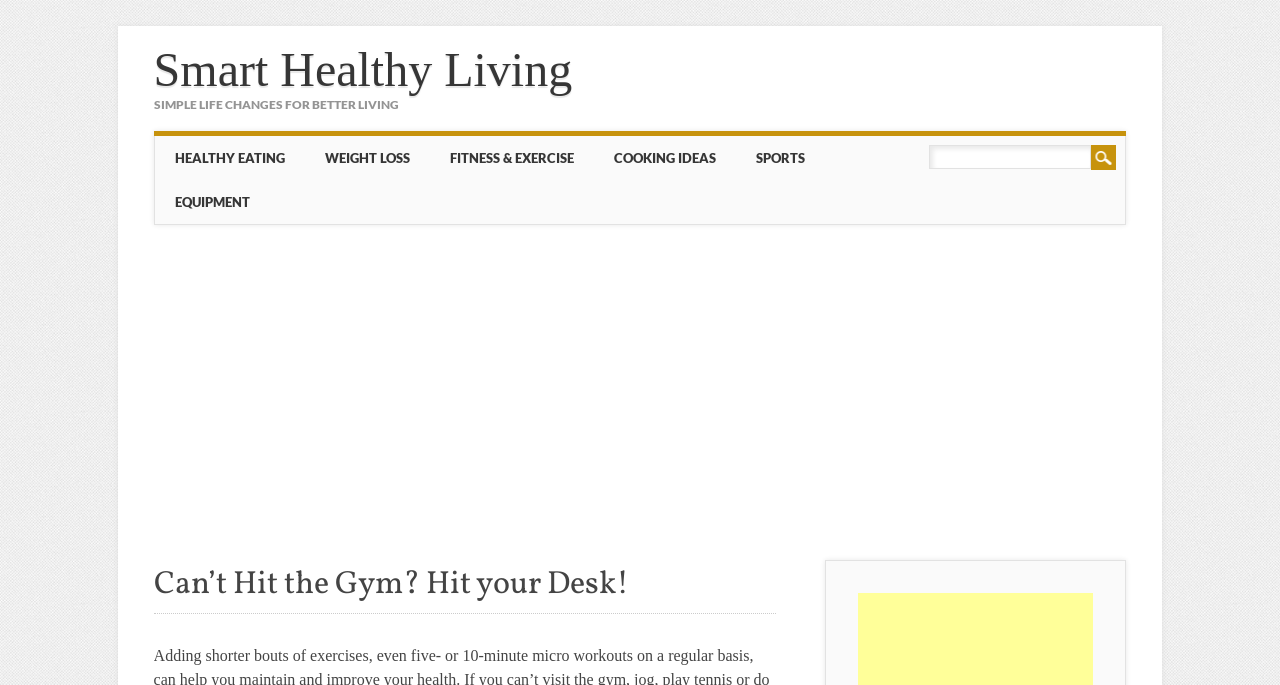Use the information in the screenshot to answer the question comprehensively: How many main categories are there?

I counted the number of main categories by looking at the links under the 'Main menu' heading, which are 'HEALTHY EATING', 'WEIGHT LOSS', 'FITNESS & EXERCISE', 'COOKING IDEAS', and 'SPORTS'. There are 5 categories in total.